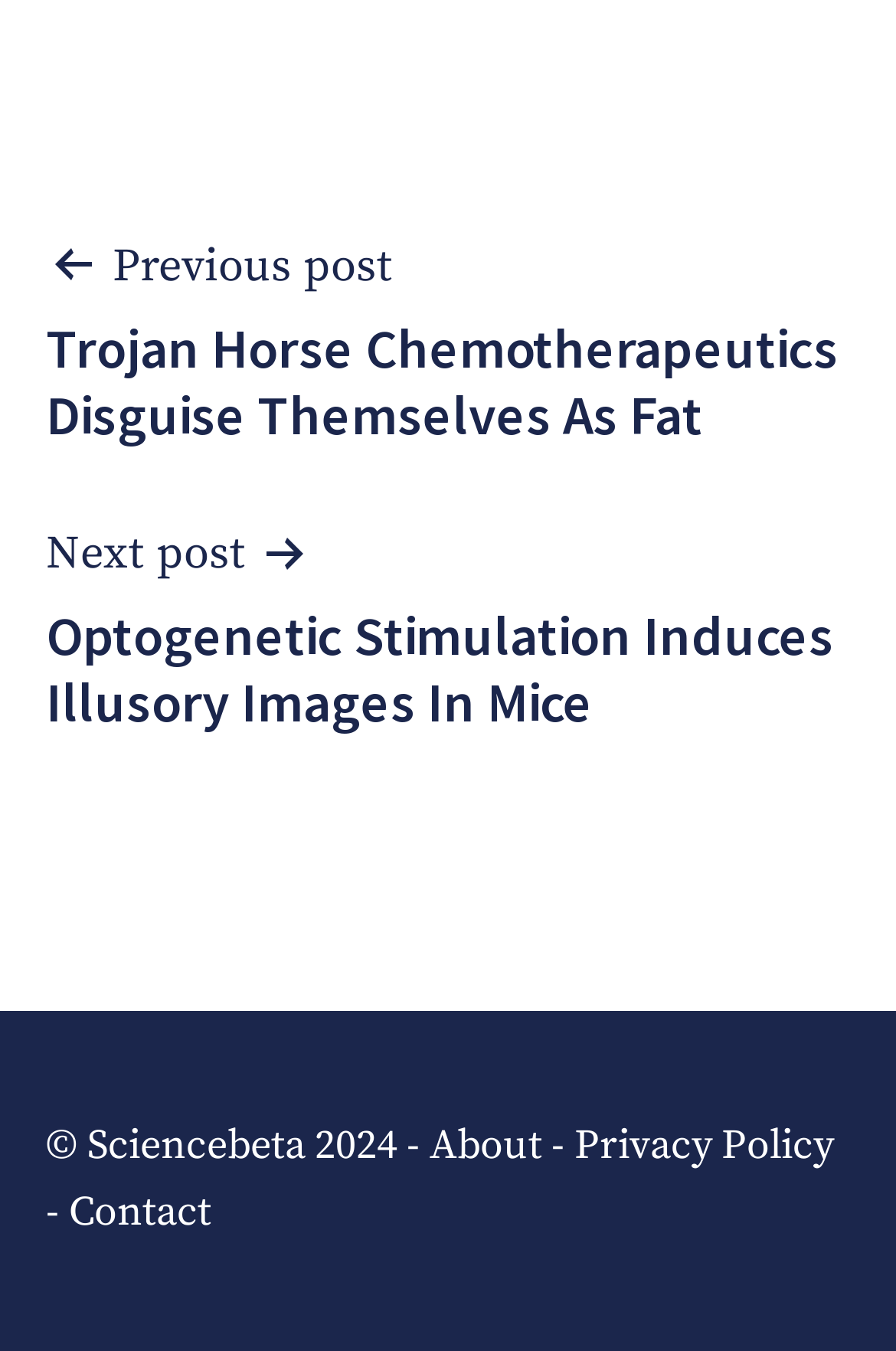Please provide a comprehensive response to the question based on the details in the image: What are the available sections in the footer?

I found the available sections in the footer by looking at the links at the bottom of the page, which include 'About', 'Privacy Policy', and 'Contact'.